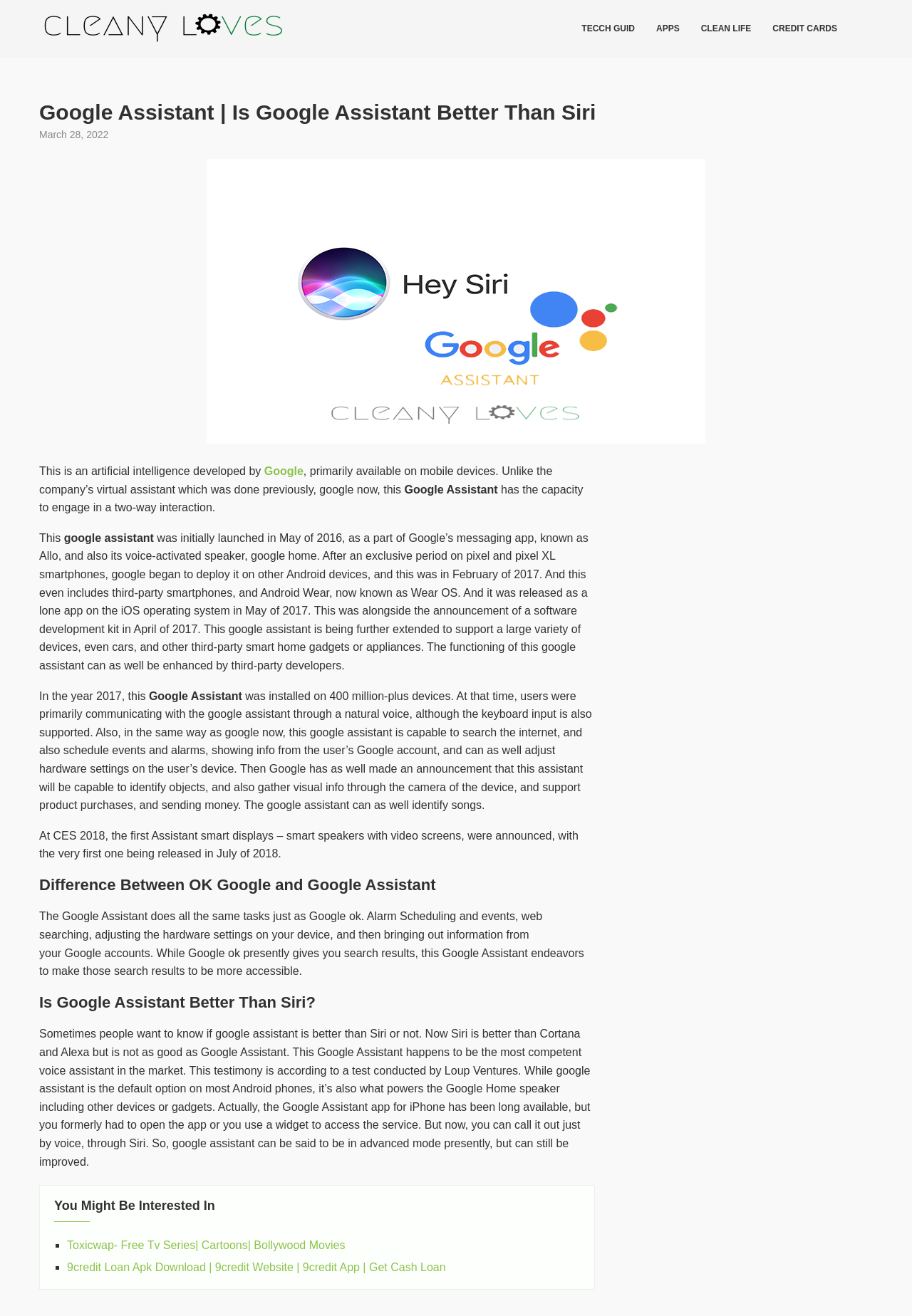Answer the following in one word or a short phrase: 
Is Google Assistant better than Siri?

Yes